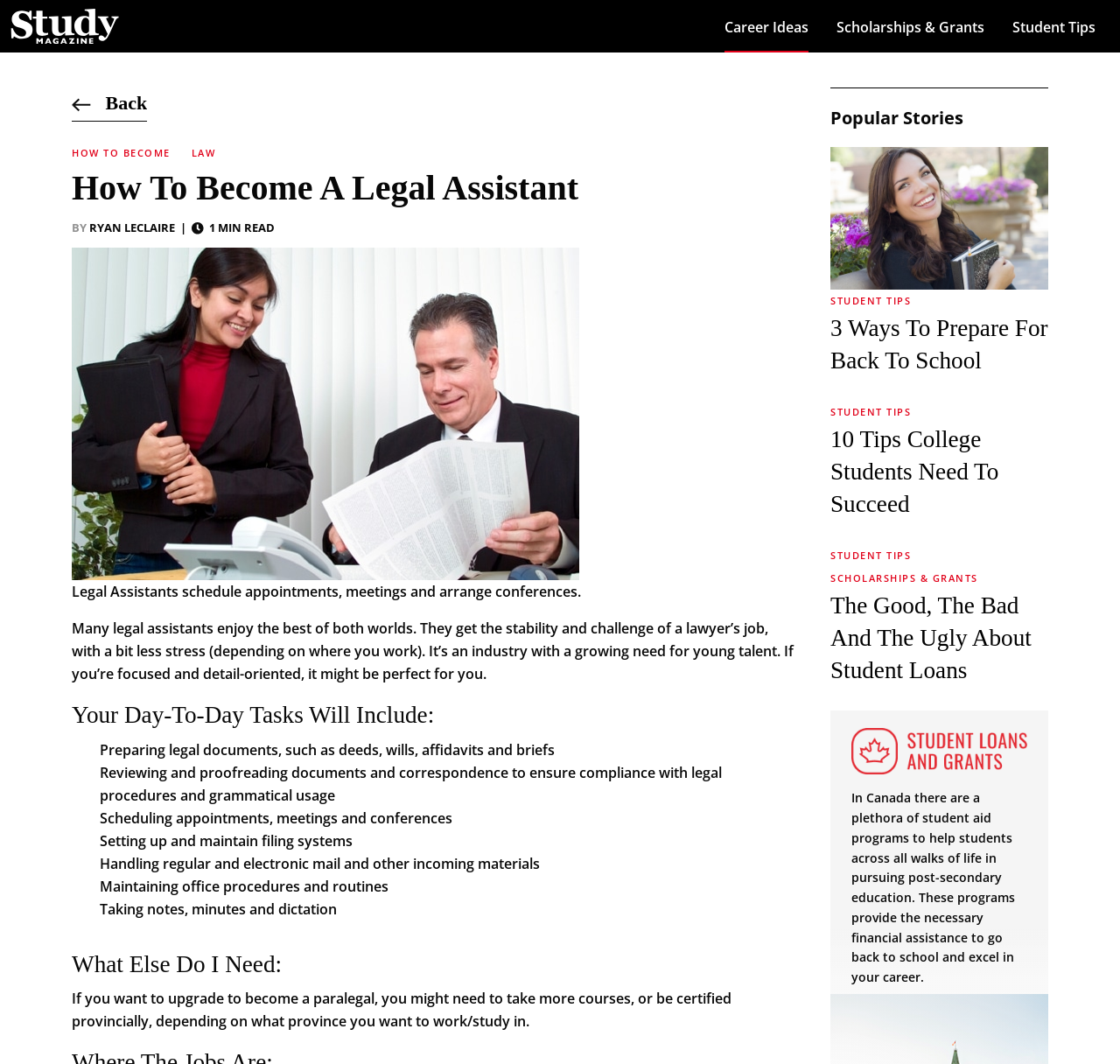Bounding box coordinates are specified in the format (top-left x, top-left y, bottom-right x, bottom-right y). All values are floating point numbers bounded between 0 and 1. Please provide the bounding box coordinate of the region this sentence describes: Scholarships & Grants

[0.741, 0.536, 0.873, 0.551]